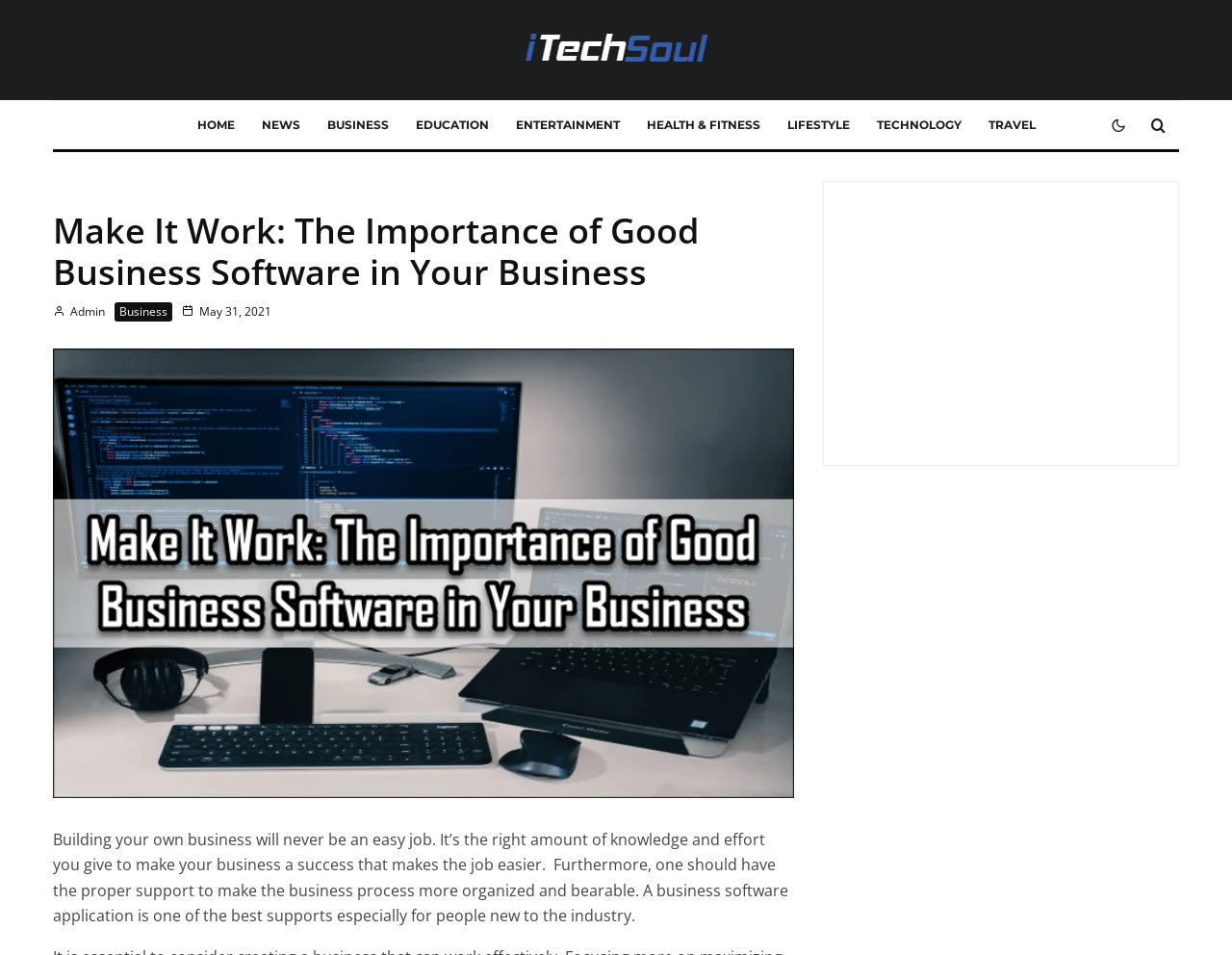Provide the bounding box coordinates of the HTML element described by the text: "Admin". The coordinates should be in the format [left, top, right, bottom] with values between 0 and 1.

[0.043, 0.318, 0.085, 0.335]